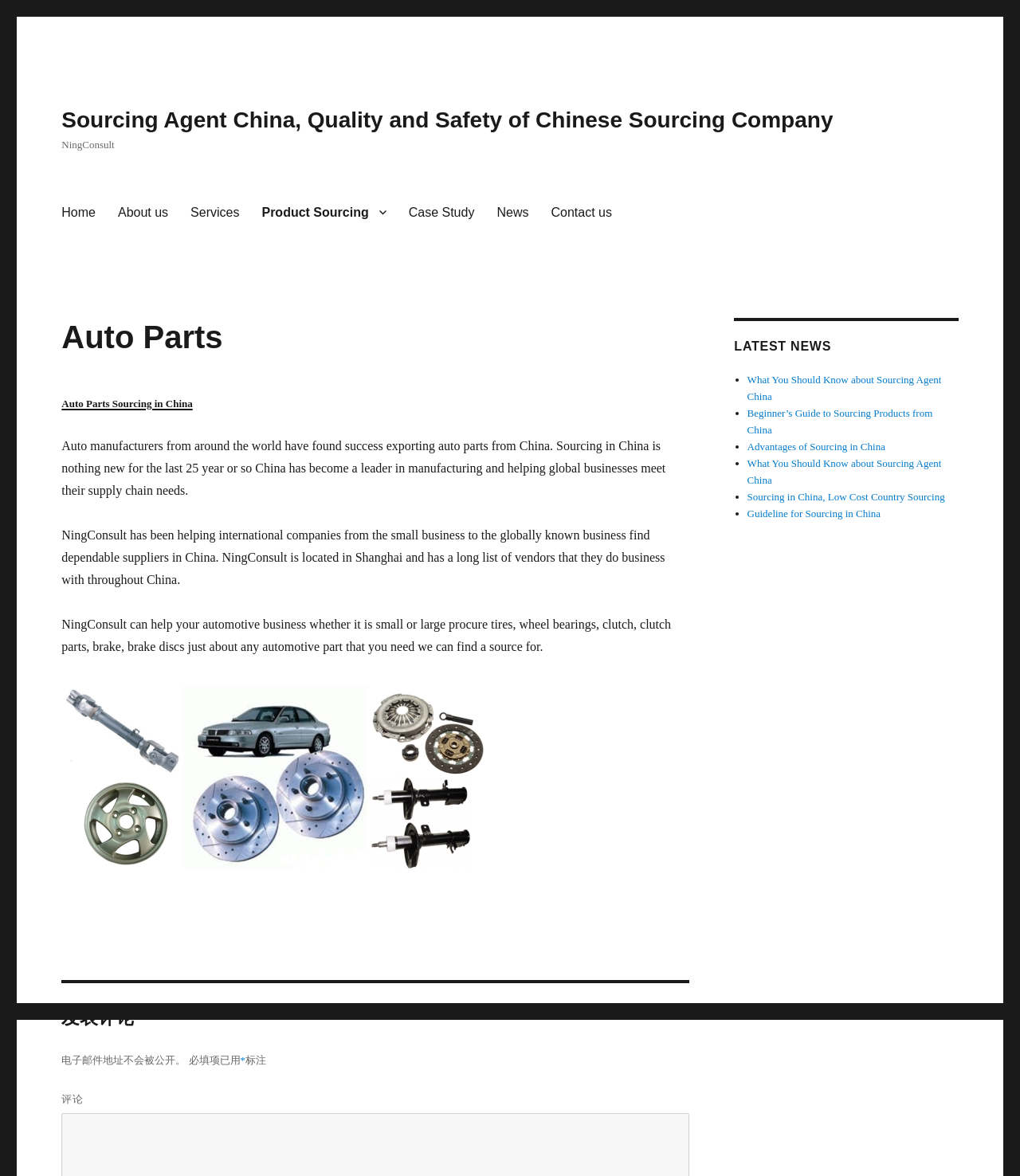Provide a one-word or short-phrase answer to the question:
What is the purpose of the comment section?

Leave a comment